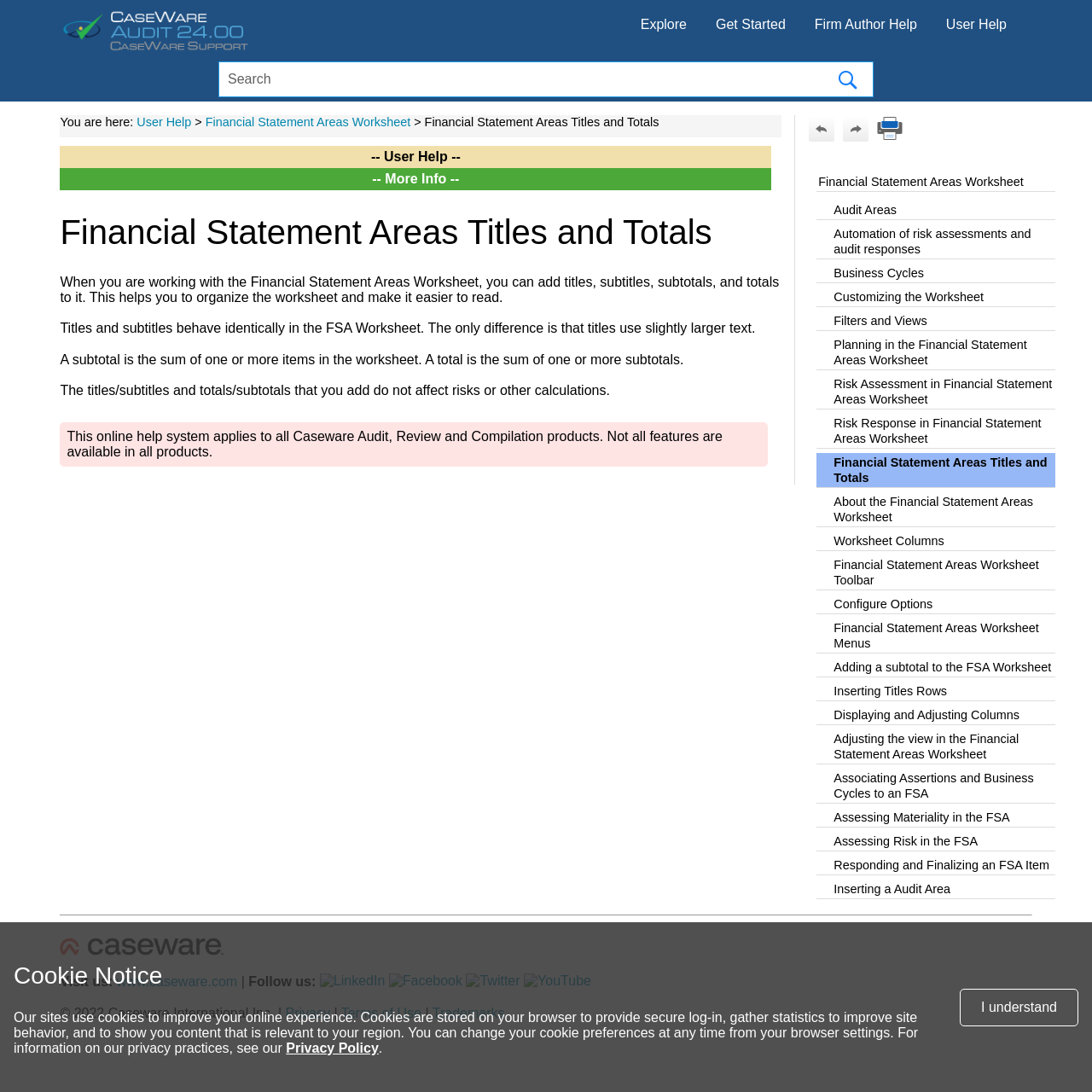Please identify the bounding box coordinates of the element that needs to be clicked to perform the following instruction: "Search for something".

[0.201, 0.057, 0.799, 0.088]